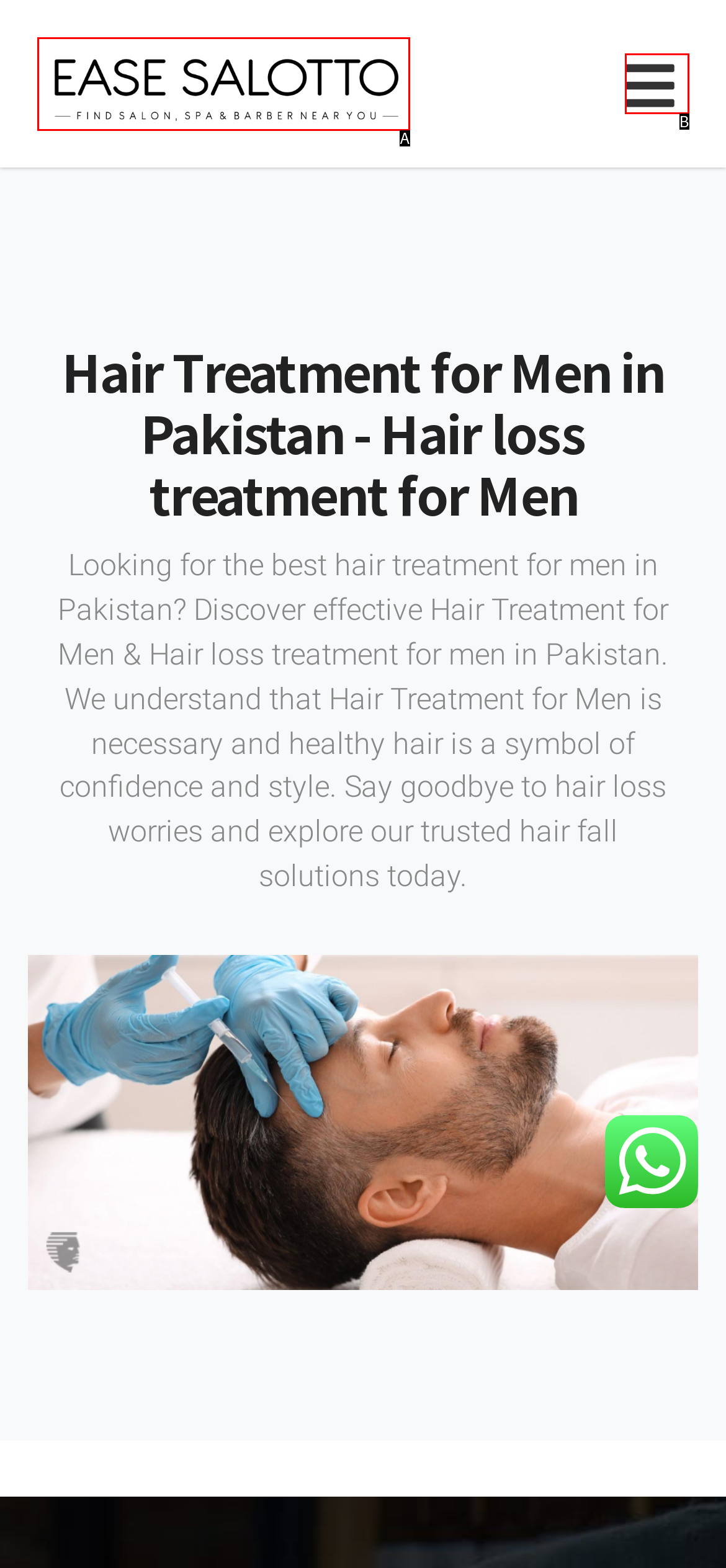Examine the description: Contact Us and indicate the best matching option by providing its letter directly from the choices.

None